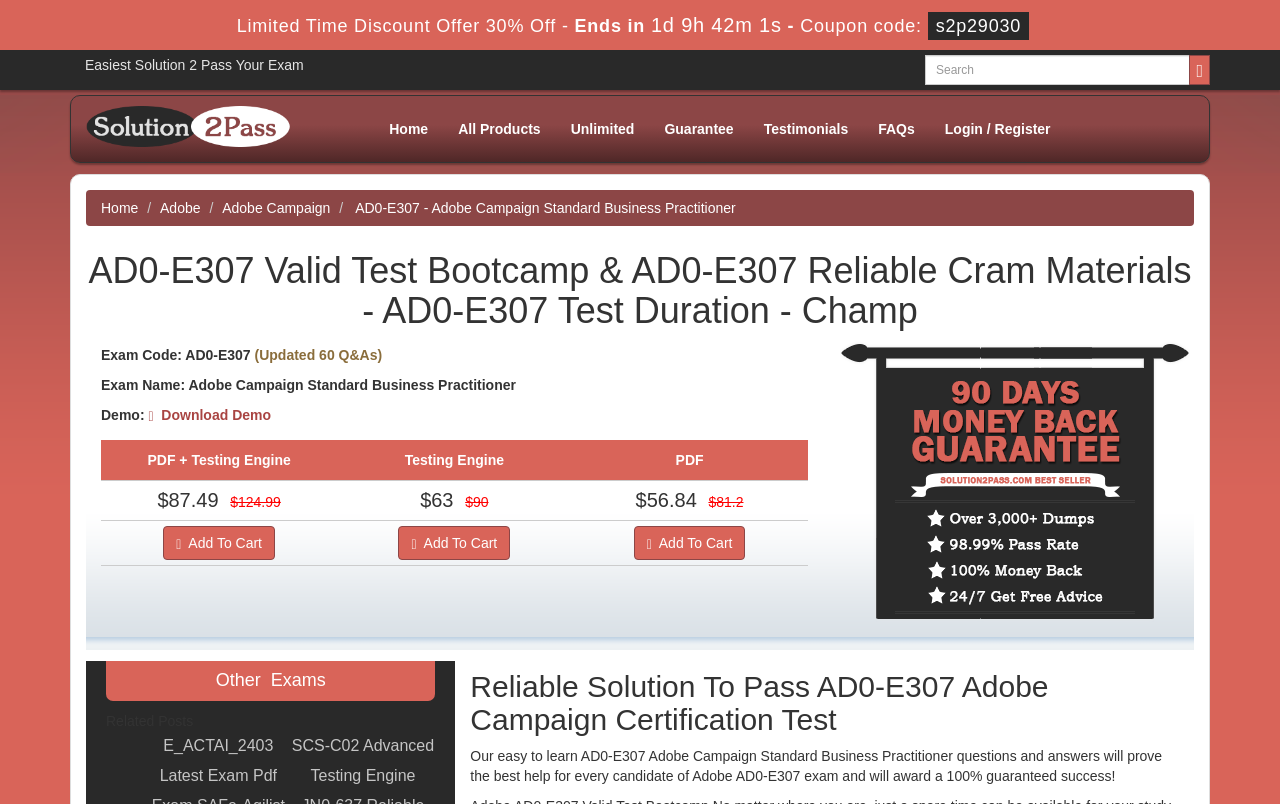Given the element description, predict the bounding box coordinates in the format (top-left x, top-left y, bottom-right x, bottom-right y), using floating point numbers between 0 and 1: All Products

[0.346, 0.141, 0.434, 0.18]